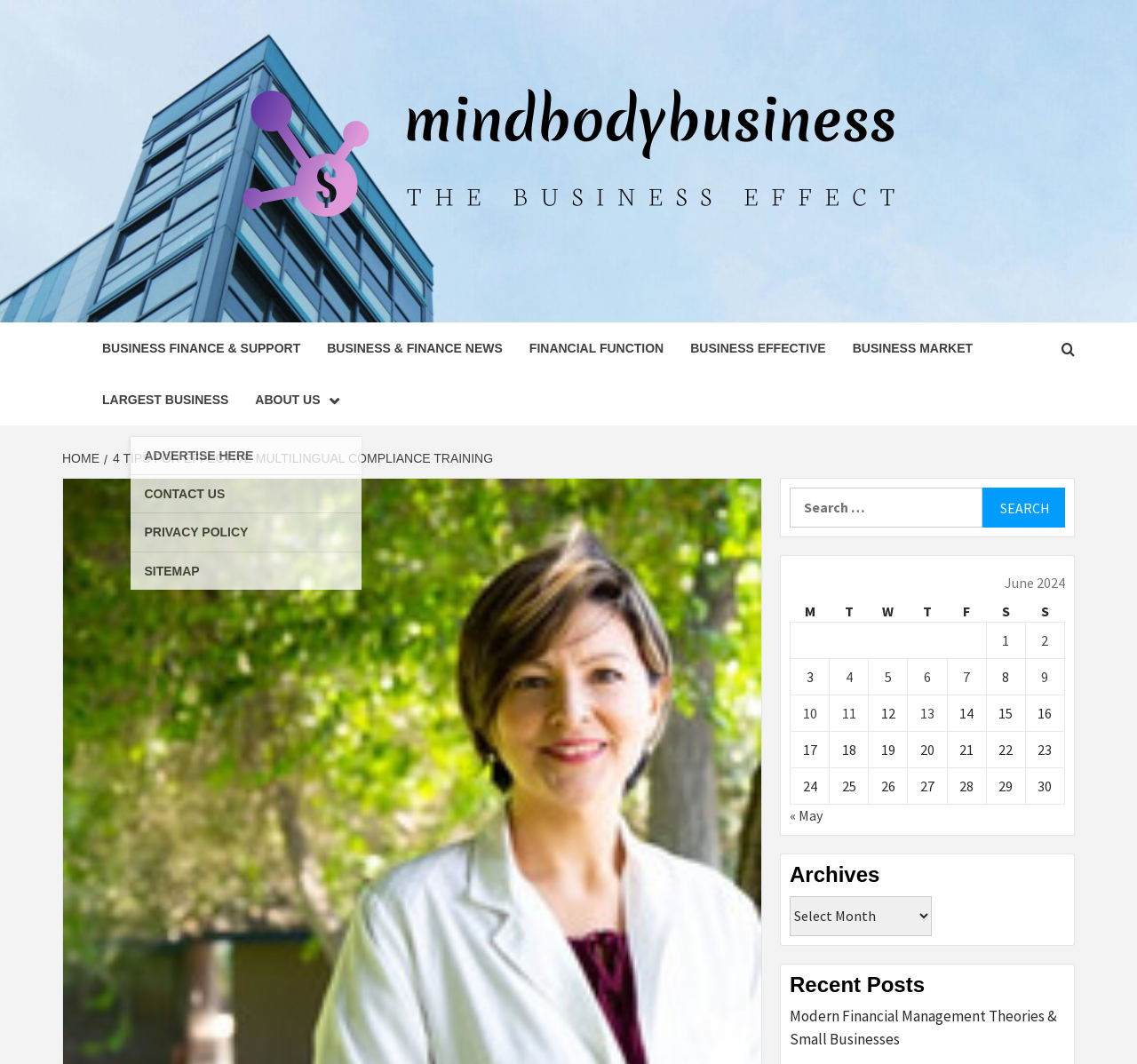What is the navigation section below the table for?
Look at the screenshot and respond with one word or a short phrase.

To navigate to previous and next months